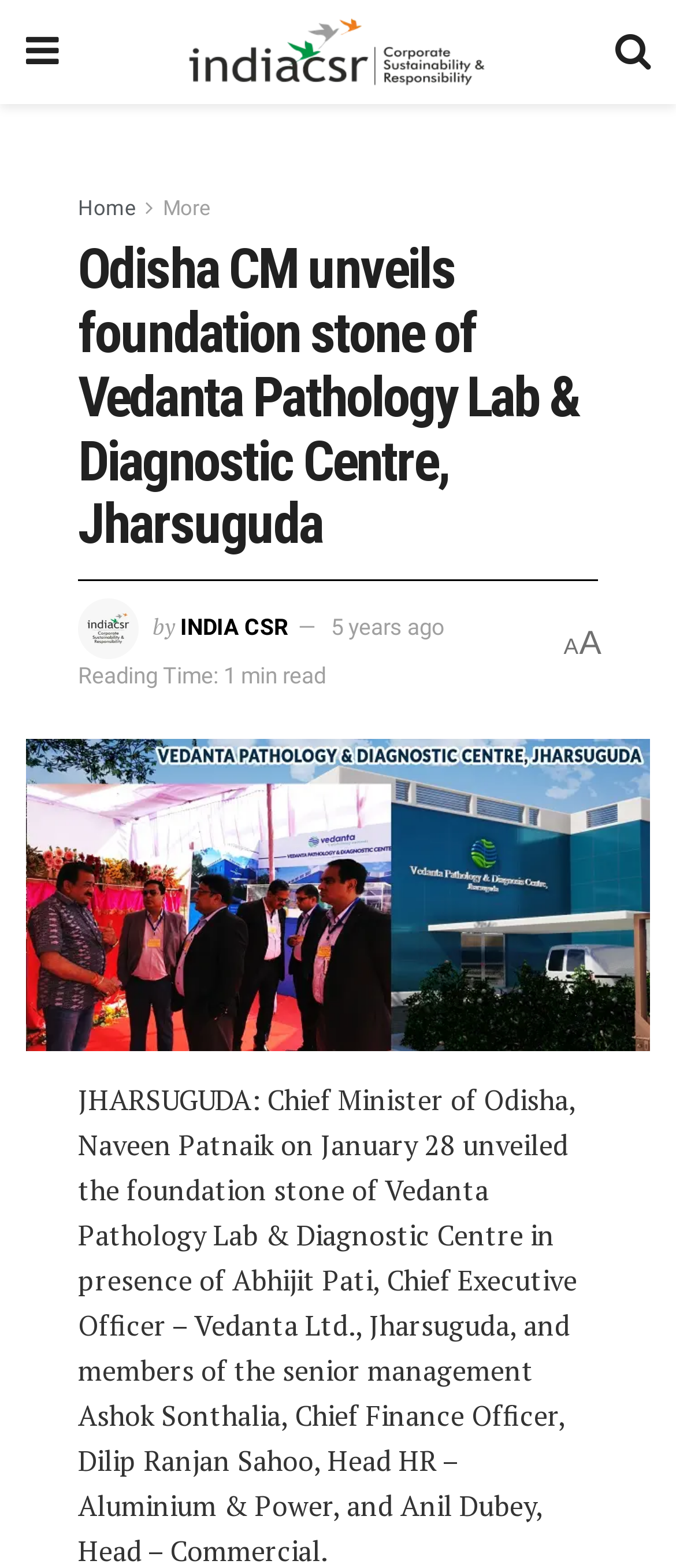Please locate and generate the primary heading on this webpage.

Odisha CM unveils foundation stone of Vedanta Pathology Lab & Diagnostic Centre, Jharsuguda